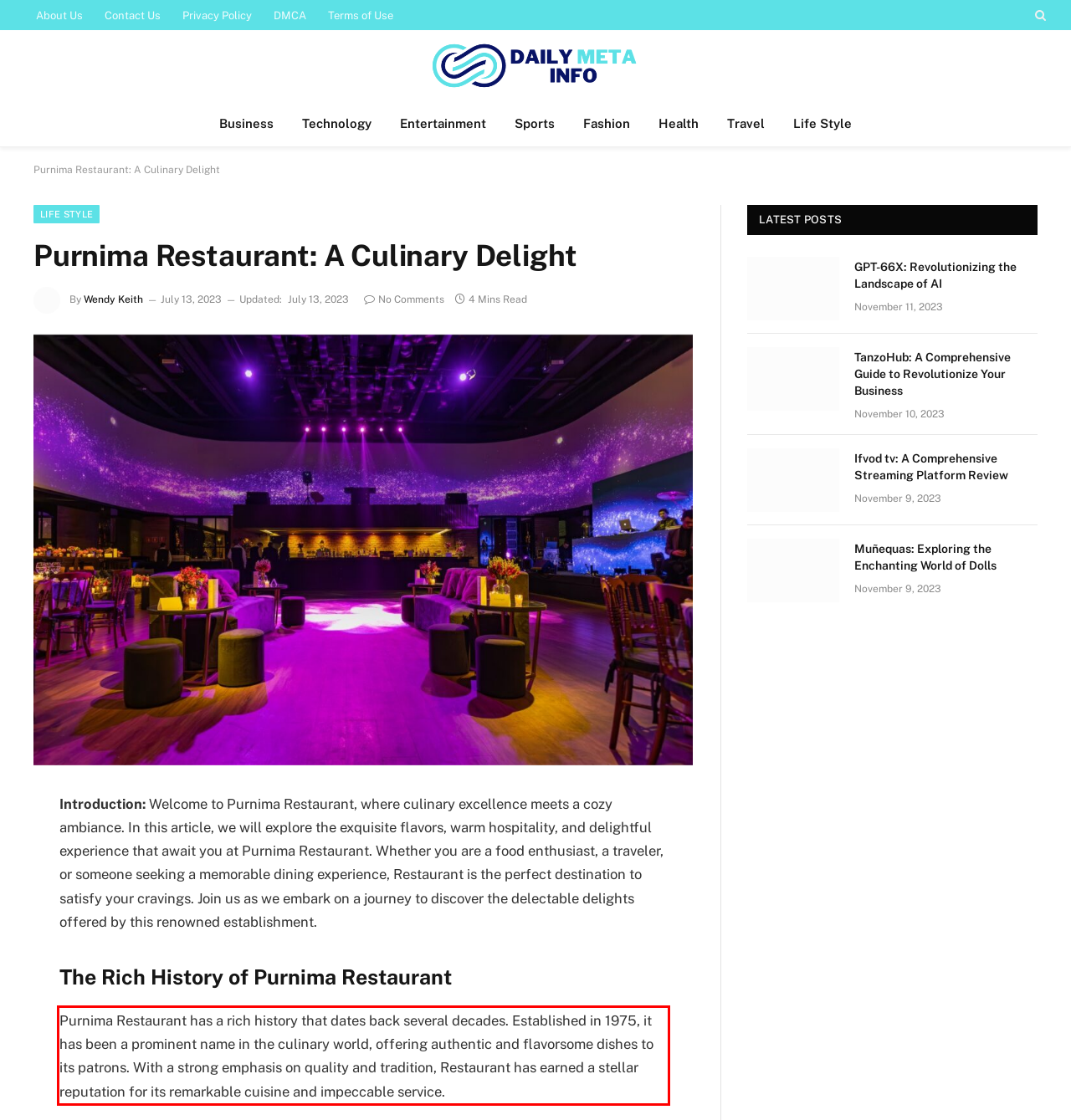Using the provided webpage screenshot, recognize the text content in the area marked by the red bounding box.

Purnima Restaurant has a rich history that dates back several decades. Established in 1975, it has been a prominent name in the culinary world, offering authentic and flavorsome dishes to its patrons. With a strong emphasis on quality and tradition, Restaurant has earned a stellar reputation for its remarkable cuisine and impeccable service.